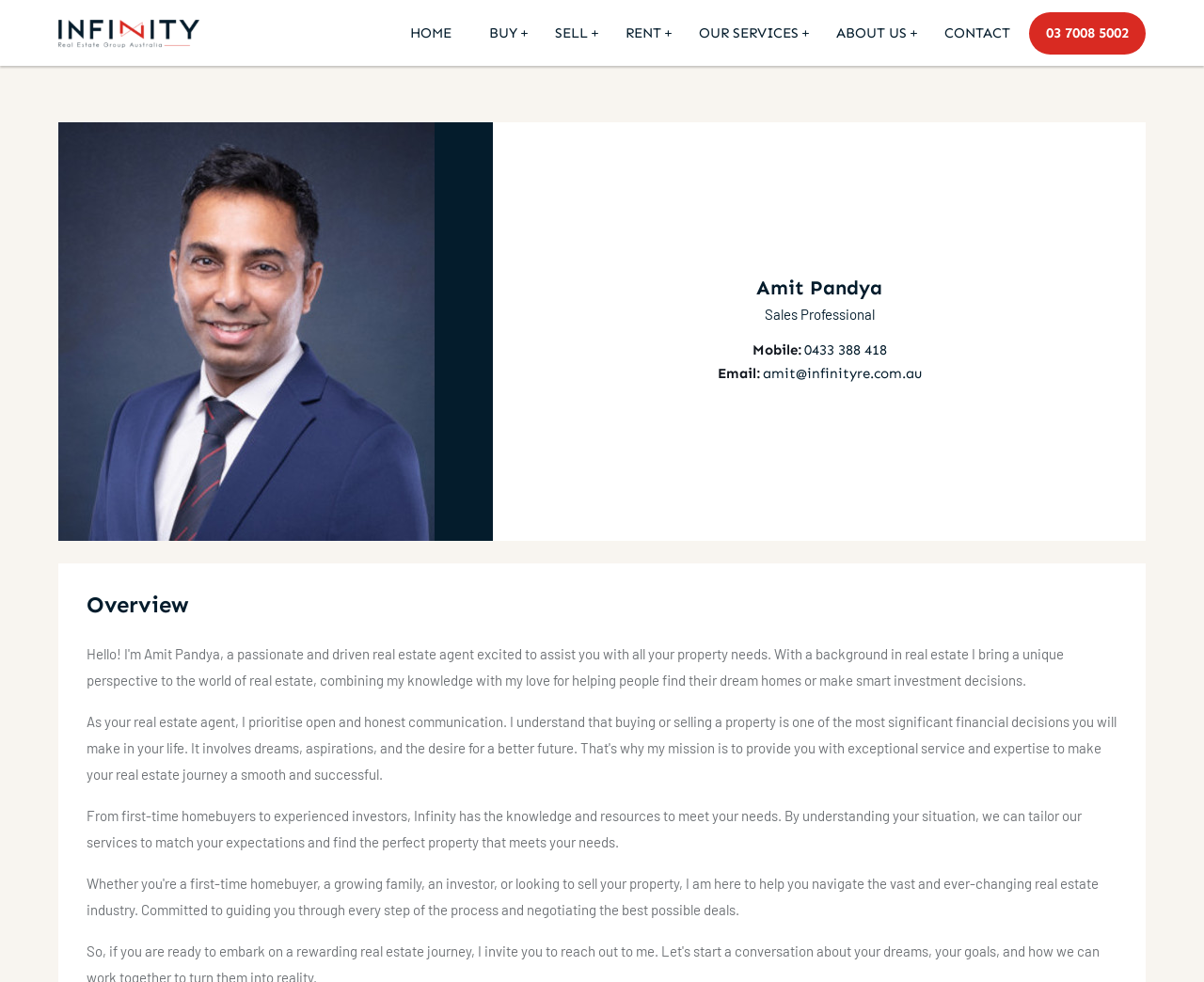Locate the bounding box coordinates of the item that should be clicked to fulfill the instruction: "Check social media on Facebook".

None